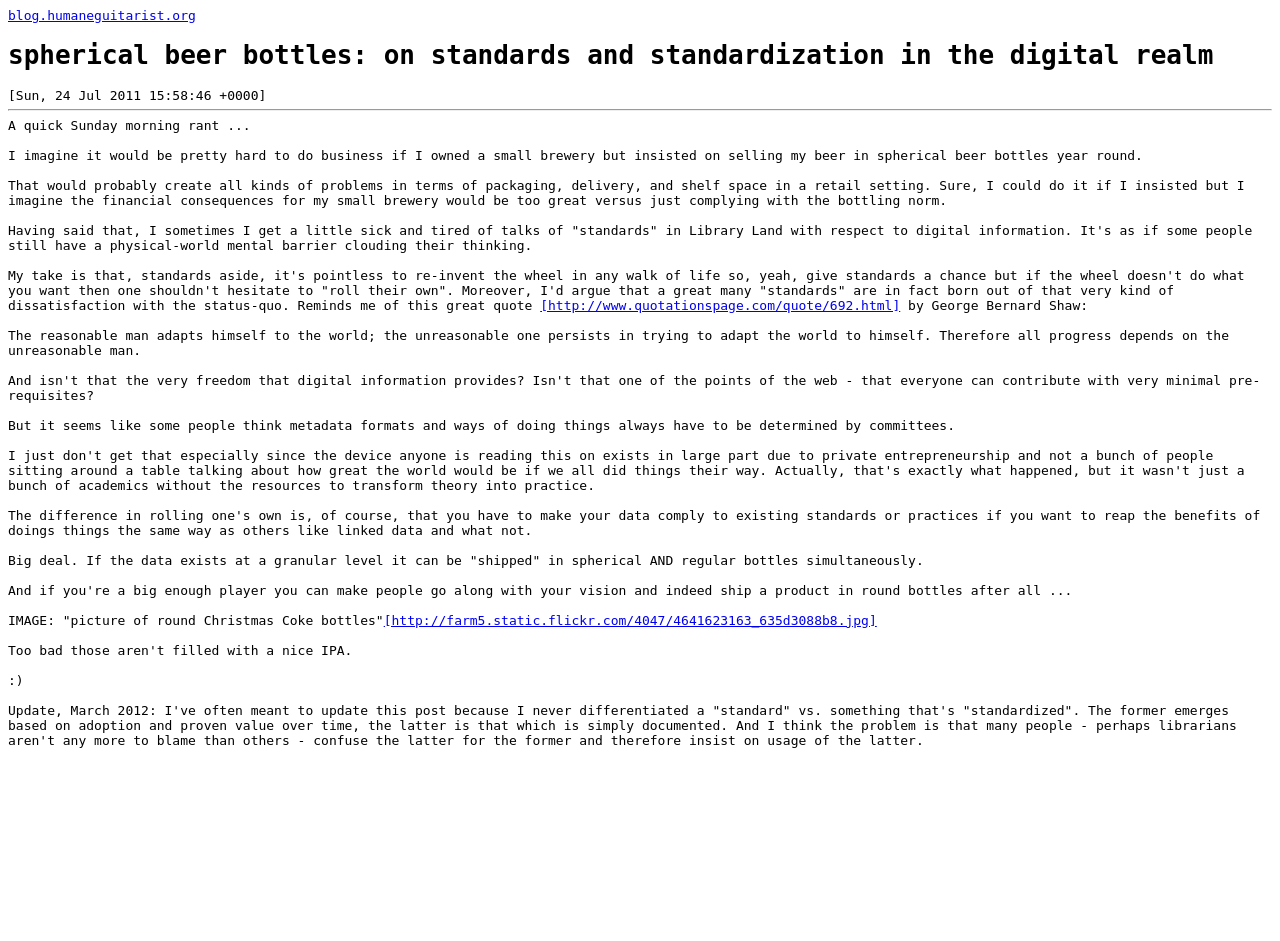What is the image mentioned in the blog post?
Using the image, elaborate on the answer with as much detail as possible.

I found the image description by reading the StaticText element that mentions the image, which is described as a 'picture of round Christmas Coke bottles'. The image is linked to a Flickr URL.